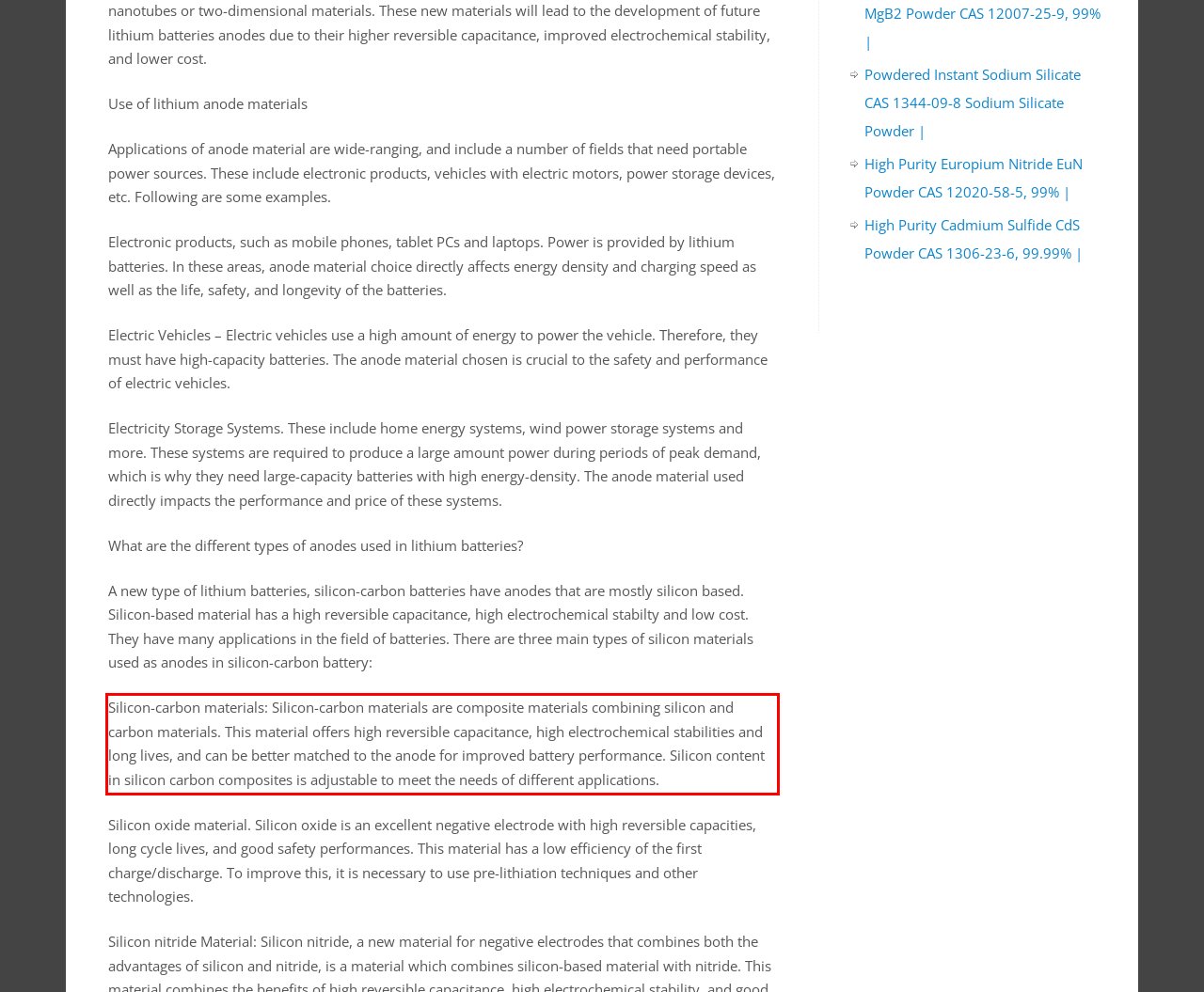Given a screenshot of a webpage with a red bounding box, extract the text content from the UI element inside the red bounding box.

Silicon-carbon materials: Silicon-carbon materials are composite materials combining silicon and carbon materials. This material offers high reversible capacitance, high electrochemical stabilities and long lives, and can be better matched to the anode for improved battery performance. Silicon content in silicon carbon composites is adjustable to meet the needs of different applications.